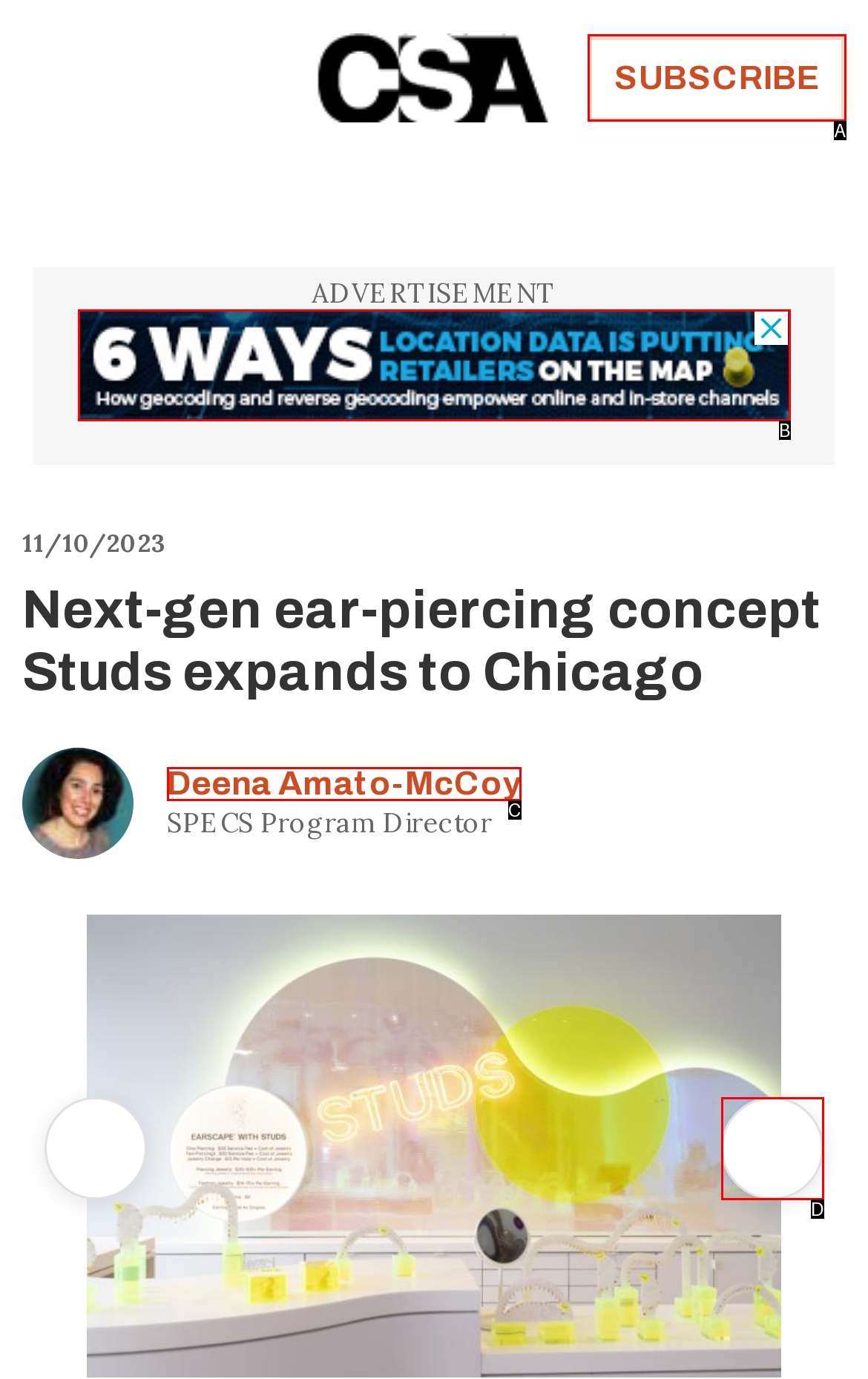Given the description: aria-label="Next slide", identify the matching HTML element. Provide the letter of the correct option.

D